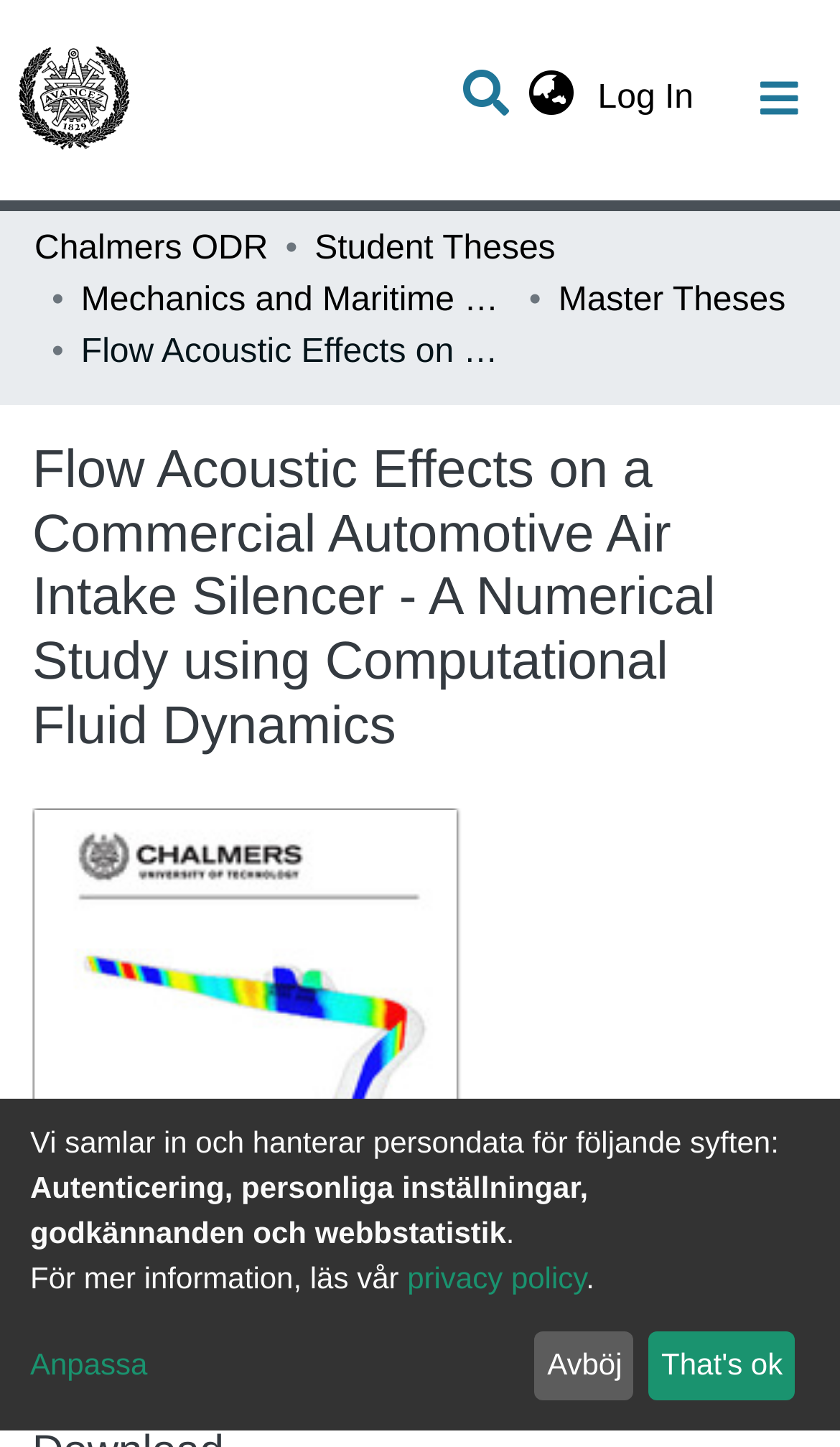Highlight the bounding box coordinates of the element that should be clicked to carry out the following instruction: "Switch language". The coordinates must be given as four float numbers ranging from 0 to 1, i.e., [left, top, right, bottom].

[0.612, 0.051, 0.701, 0.086]